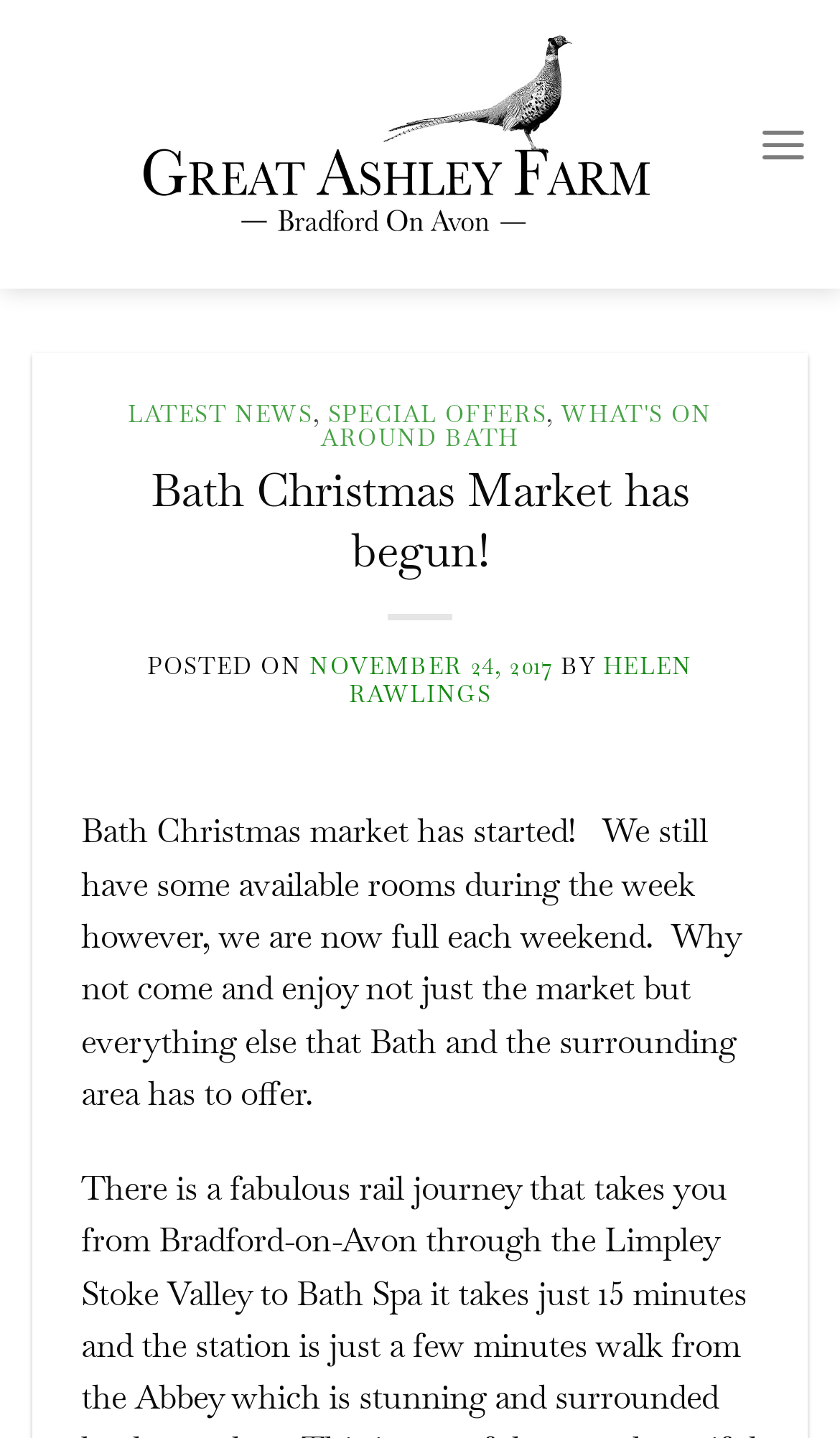Analyze the image and deliver a detailed answer to the question: What is the name of the farm?

The name of the farm can be found in the top-left corner of the webpage, where it is written as a link and an image.